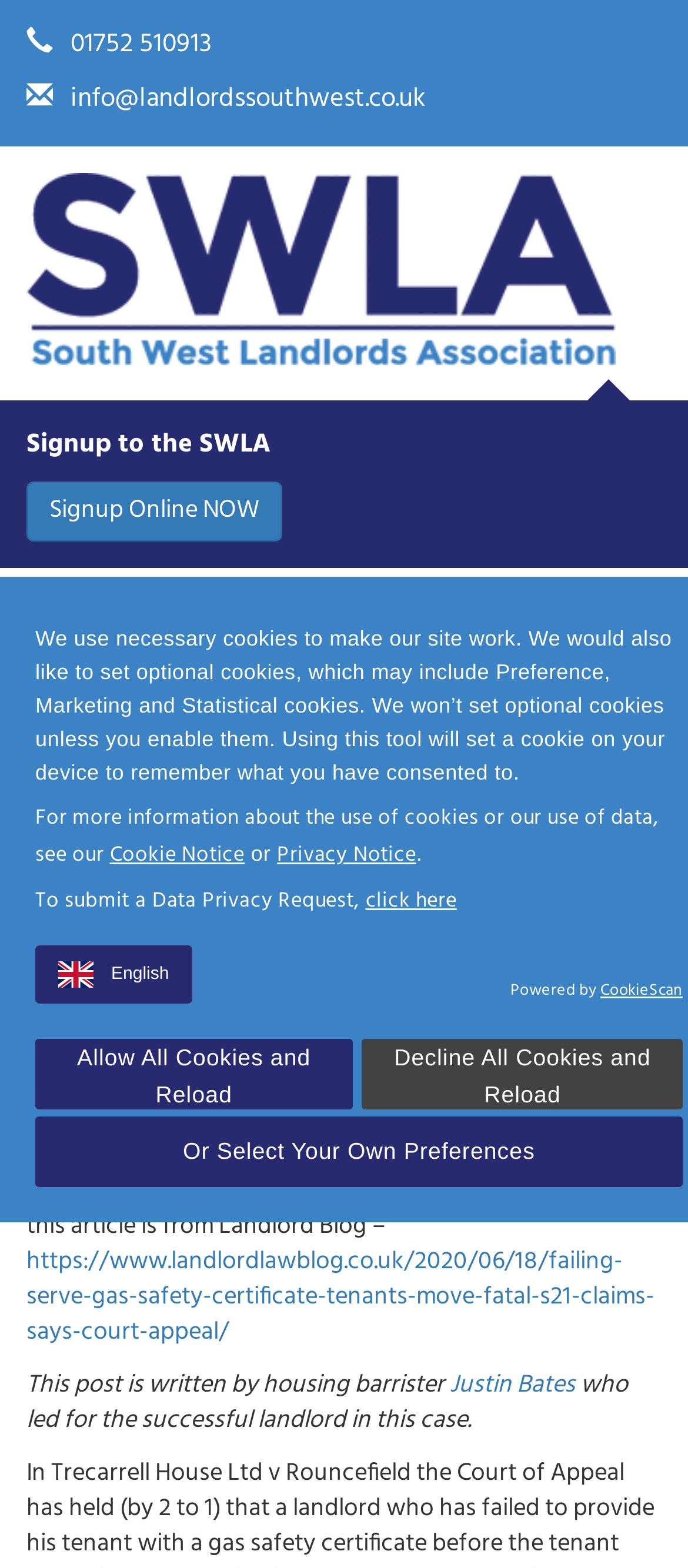Please identify the bounding box coordinates of the area that needs to be clicked to follow this instruction: "Sign up online now".

[0.038, 0.307, 0.41, 0.346]